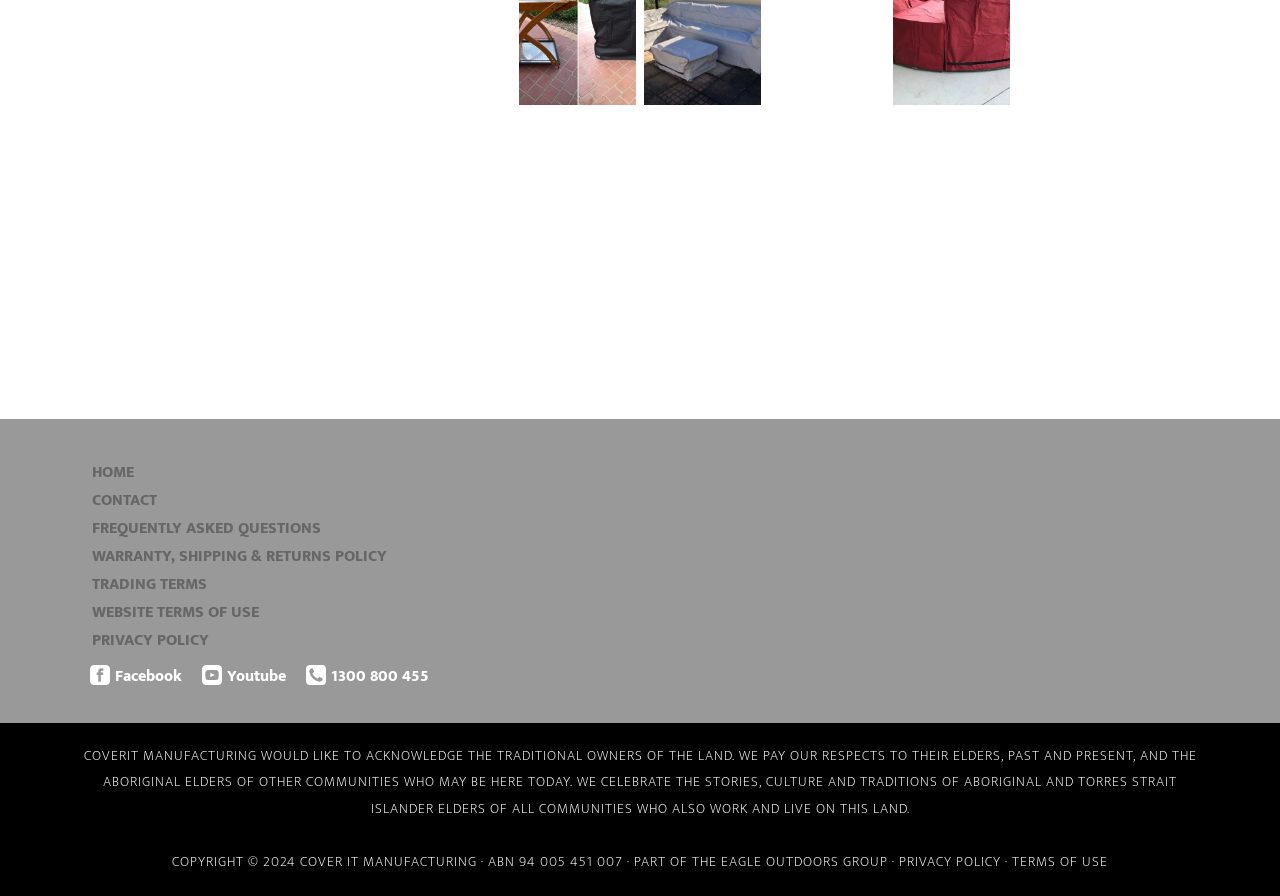What is the phone number at the bottom?
Please provide a comprehensive answer based on the details in the screenshot.

I looked at the text elements at the bottom of the webpage and found that one of them is a phone number, which is '1300 800 455', with a bounding box coordinate of [0.259, 0.74, 0.335, 0.77].